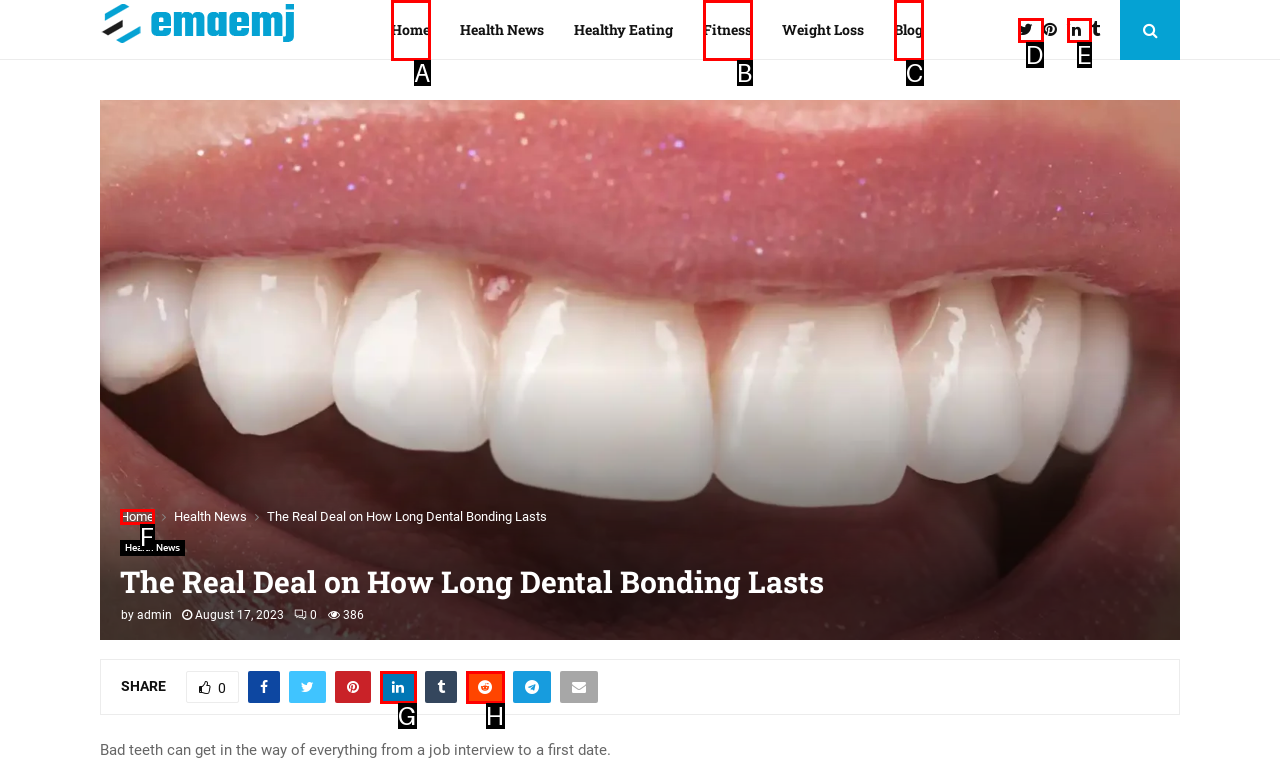Match the HTML element to the description: Home. Respond with the letter of the correct option directly.

F